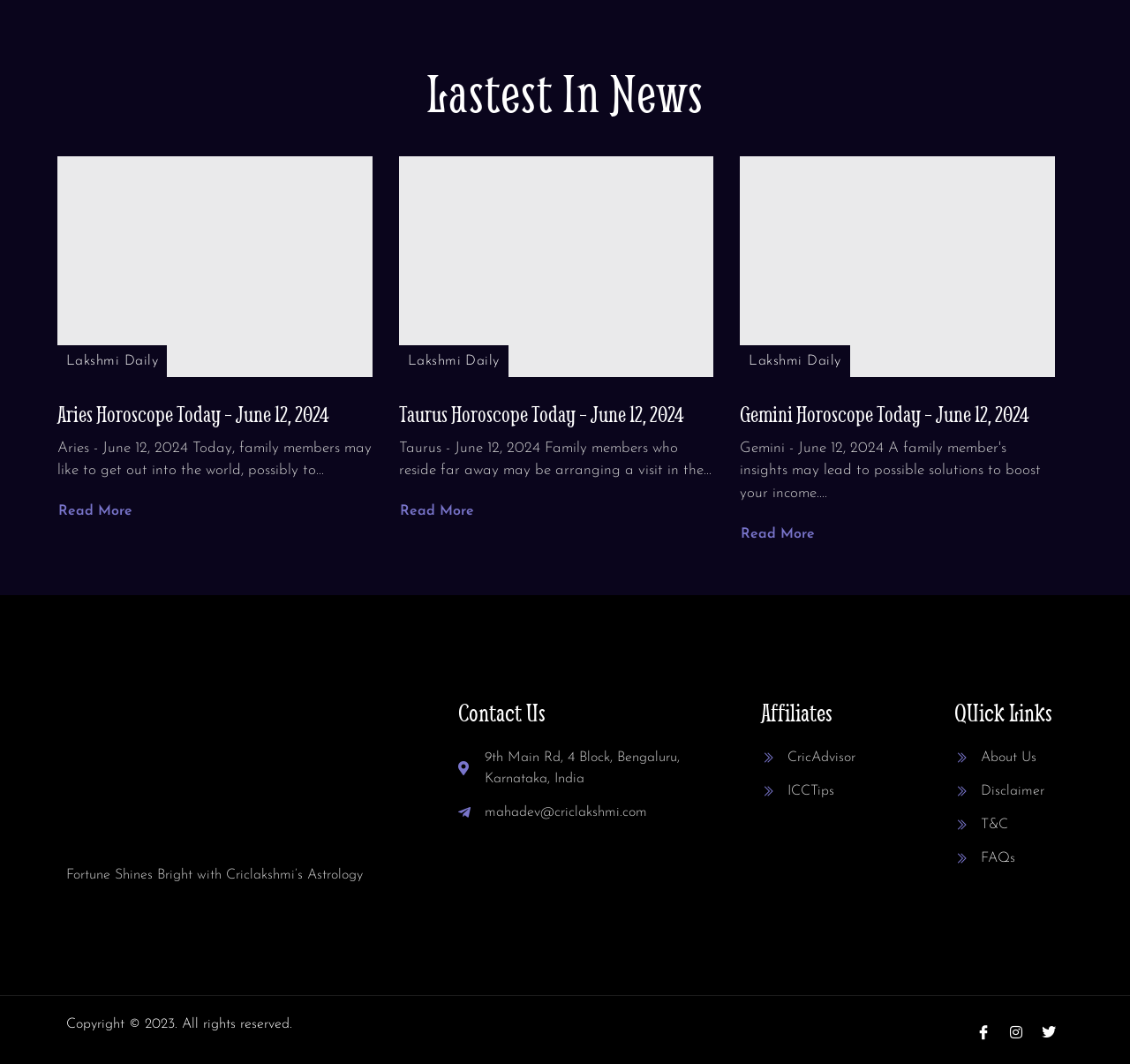Give a short answer to this question using one word or a phrase:
What is the main topic of this webpage?

Horoscopes